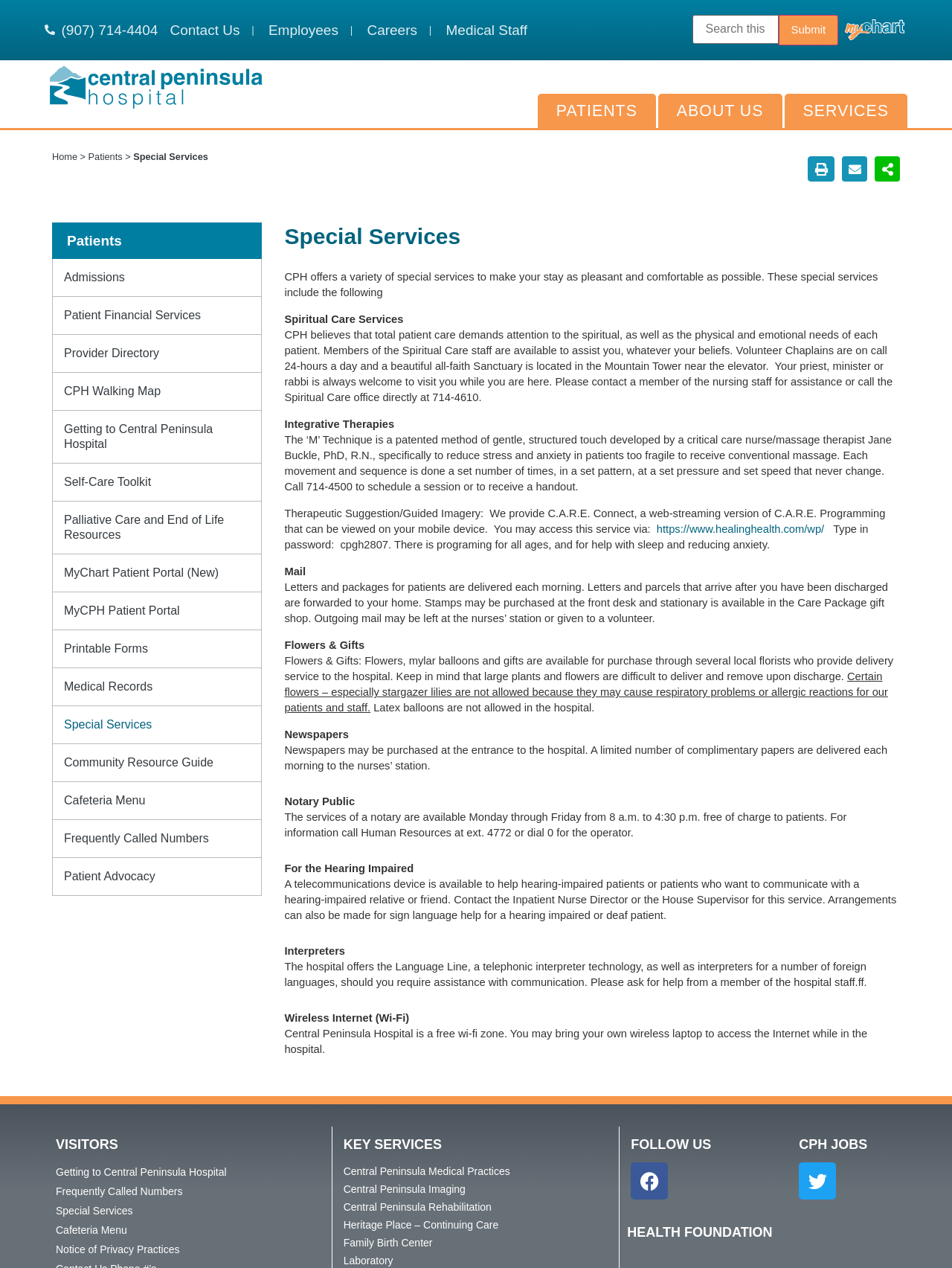Can you show the bounding box coordinates of the region to click on to complete the task described in the instruction: "Get spiritual care services"?

[0.299, 0.247, 0.424, 0.257]